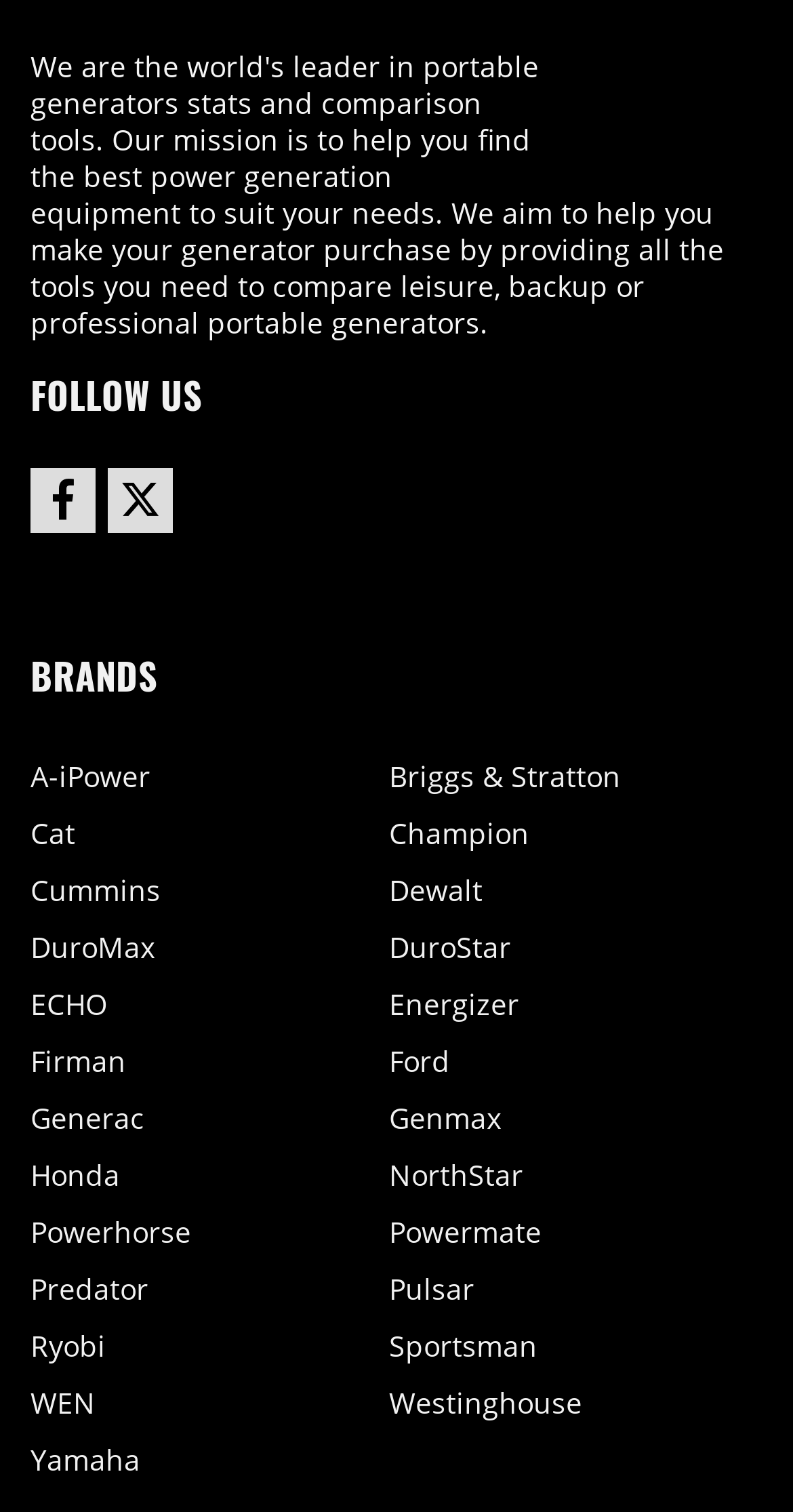Identify the bounding box coordinates for the element you need to click to achieve the following task: "Check out Yamaha". The coordinates must be four float values ranging from 0 to 1, formatted as [left, top, right, bottom].

[0.038, 0.952, 0.177, 0.978]